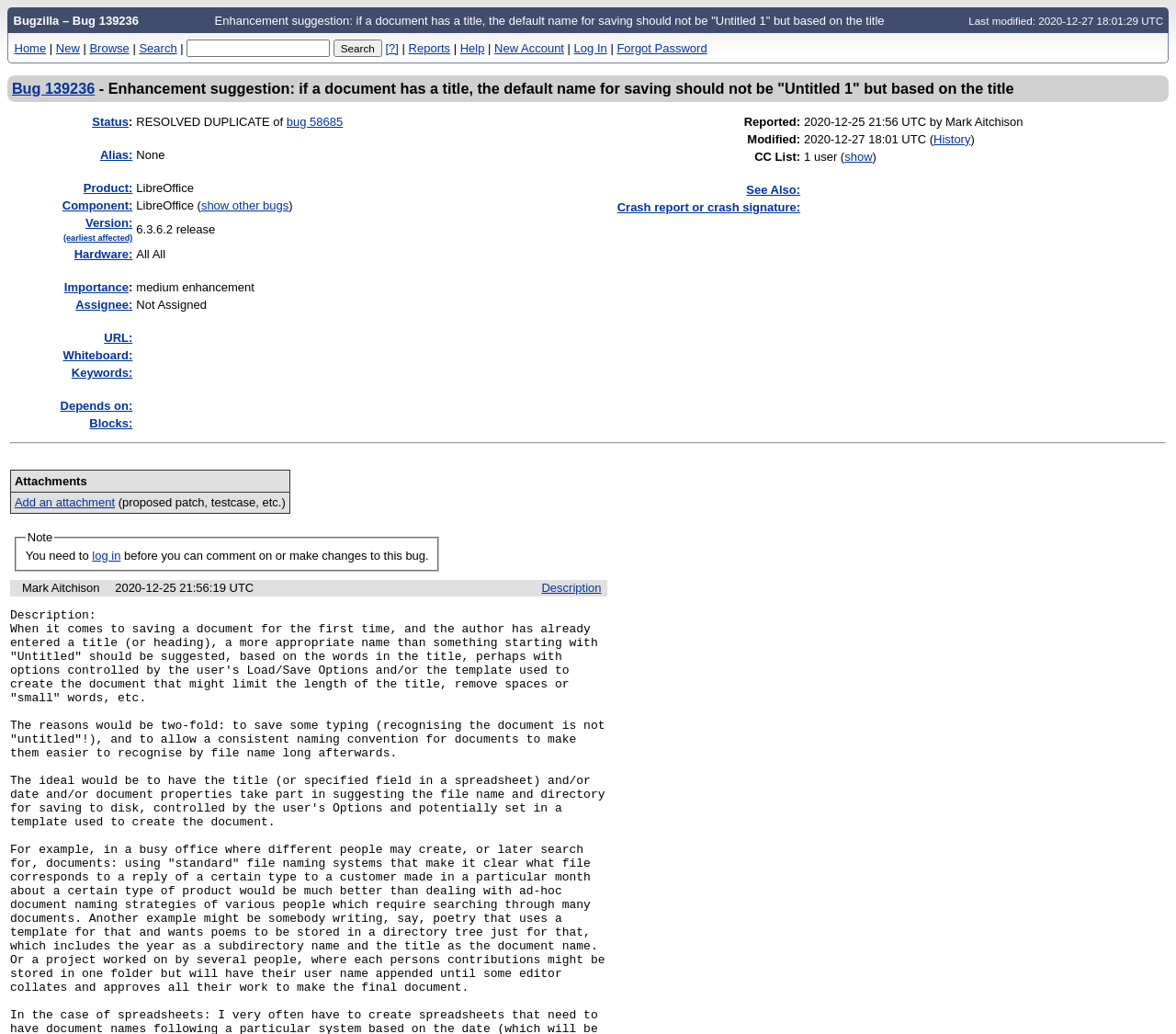Please give a short response to the question using one word or a phrase:
What is the product associated with this bug?

LibreOffice